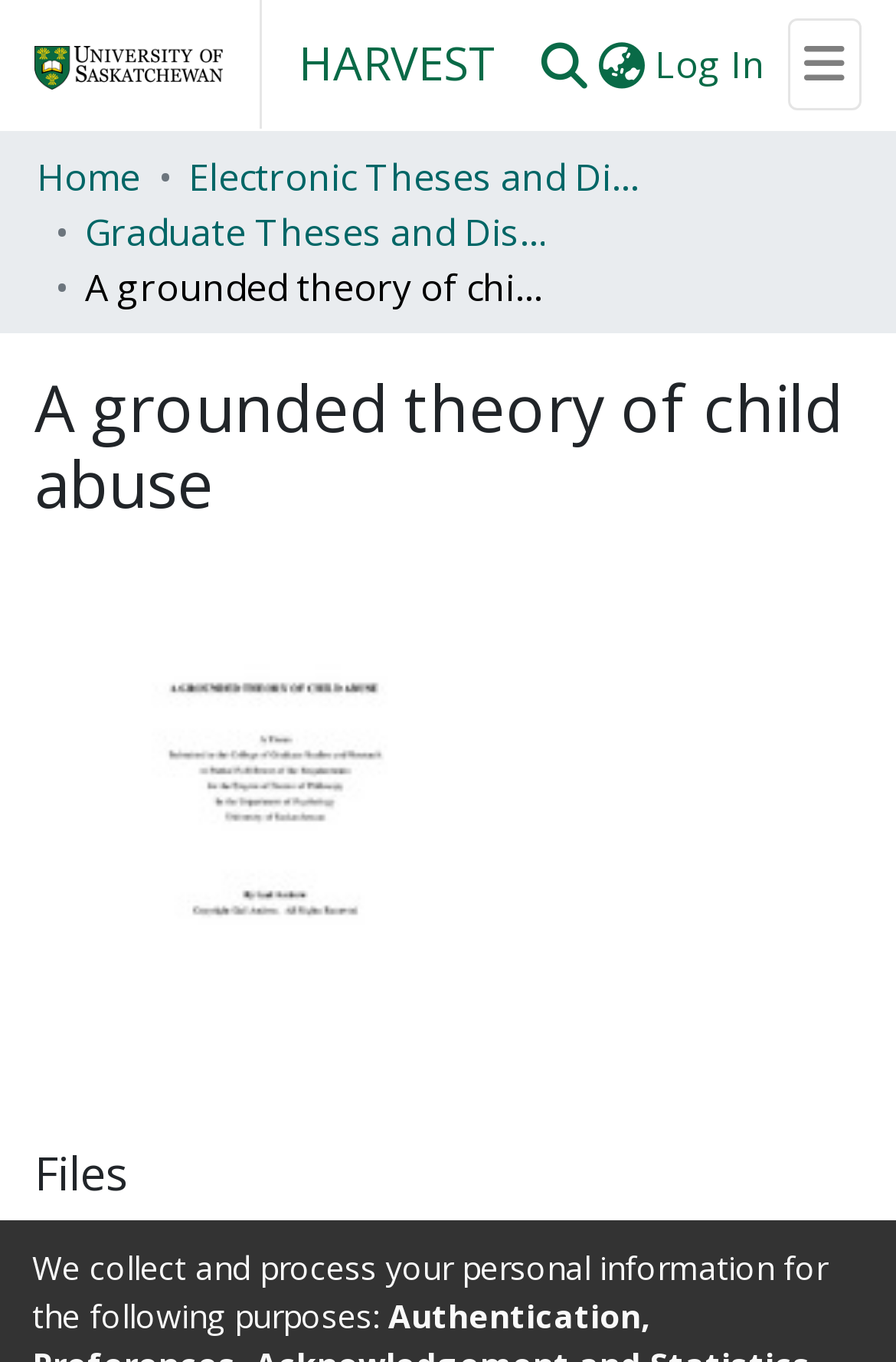Using the webpage screenshot and the element description finalversion24aug.pdf (505.42 KB), determine the bounding box coordinates. Specify the coordinates in the format (top-left x, top-left y, bottom-right x, bottom-right y) with values ranging from 0 to 1.

[0.038, 0.897, 0.679, 0.934]